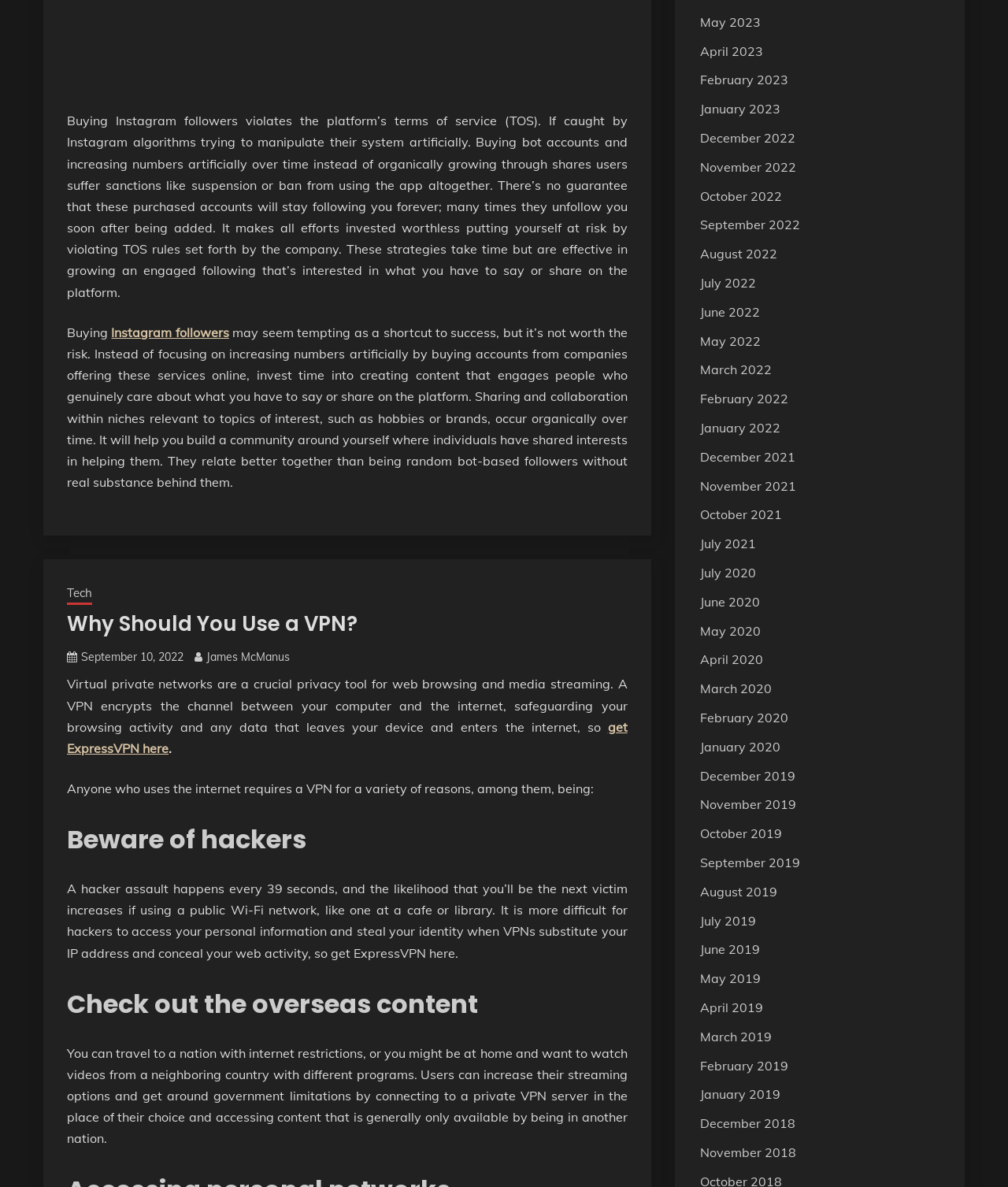Pinpoint the bounding box coordinates of the clickable element needed to complete the instruction: "Click on 'Tech'". The coordinates should be provided as four float numbers between 0 and 1: [left, top, right, bottom].

[0.066, 0.493, 0.091, 0.509]